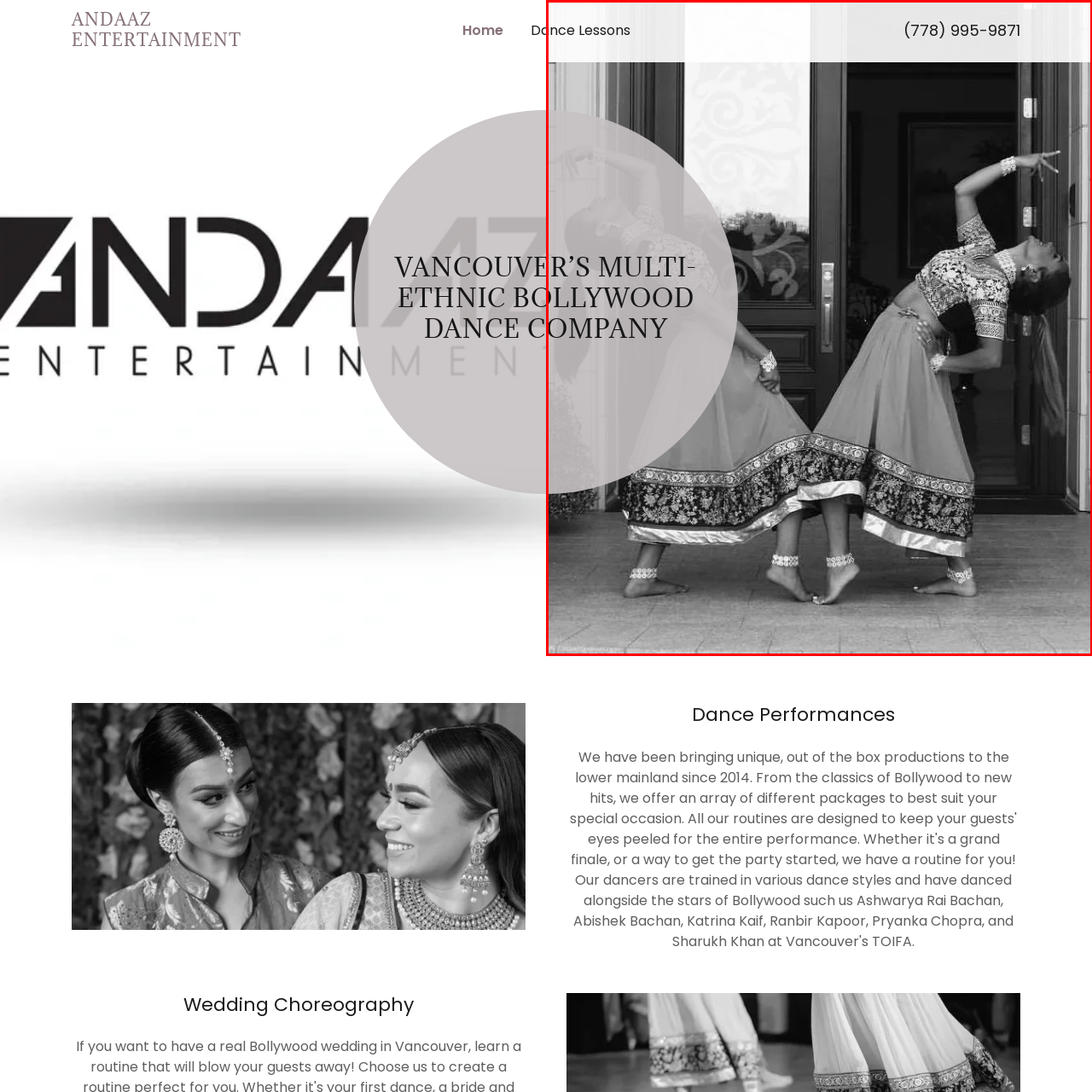What is the purpose of the contact details in the image?
Look at the image surrounded by the red border and respond with a one-word or short-phrase answer based on your observation.

To inquire about dance lessons